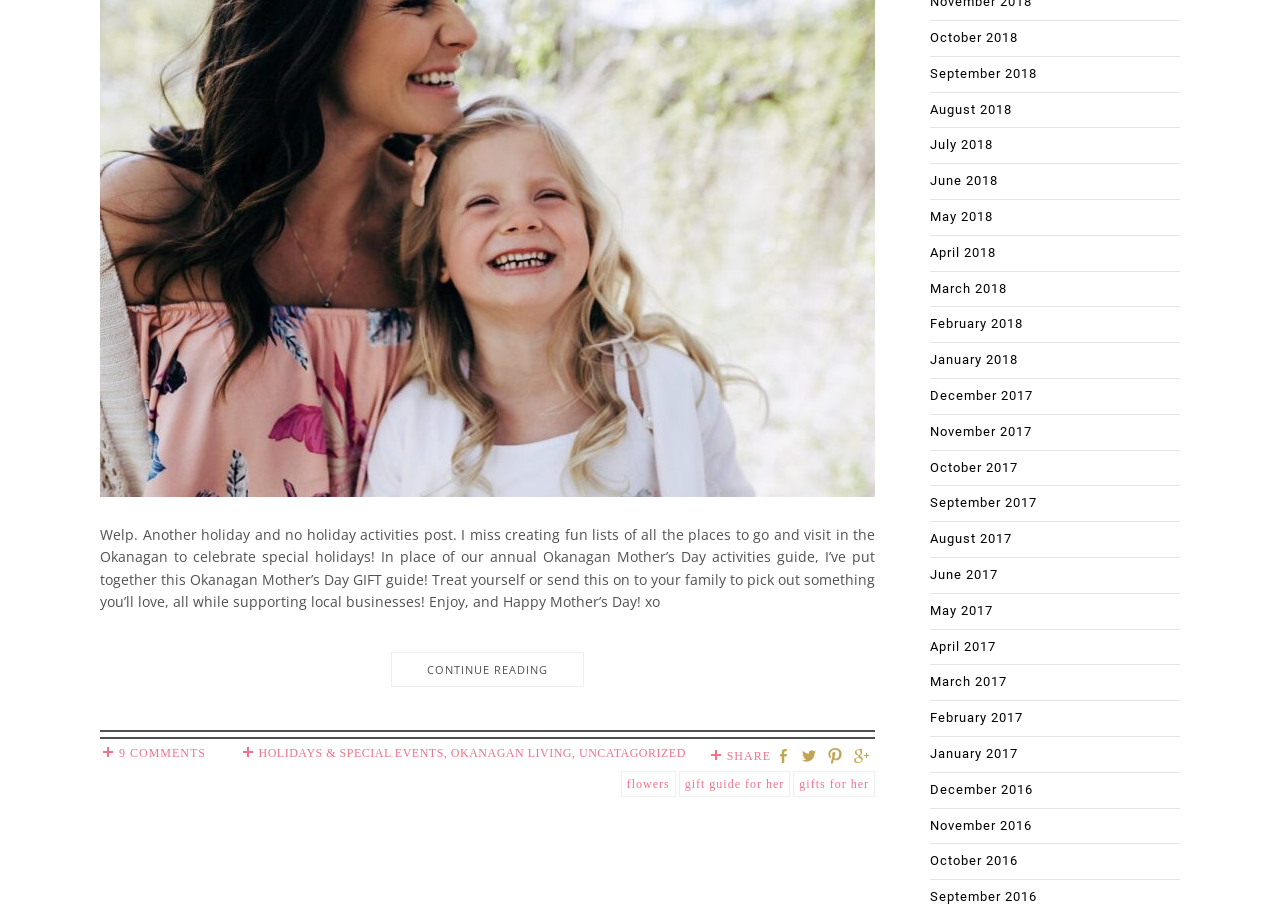Find the bounding box coordinates of the UI element according to this description: "October 2016".

[0.727, 0.942, 0.795, 0.959]